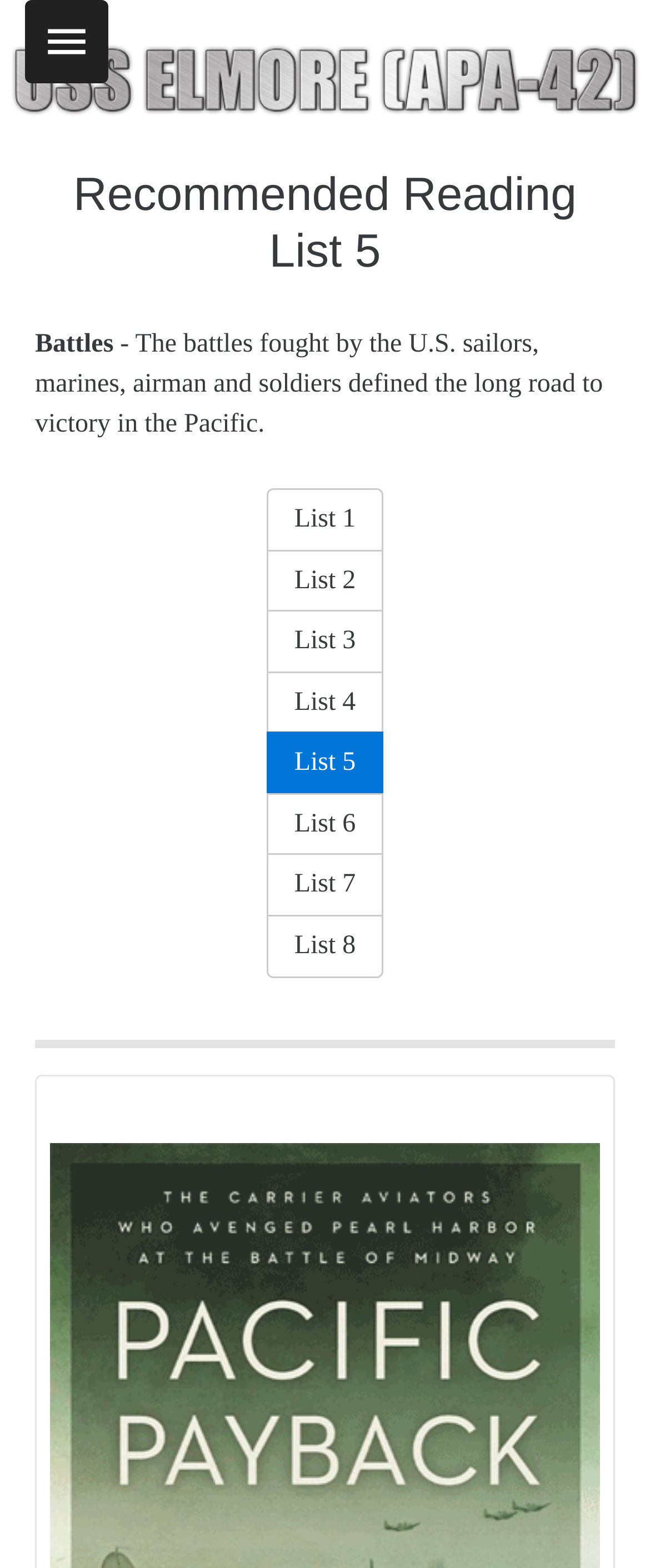Please locate the bounding box coordinates of the region I need to click to follow this instruction: "view Recommended Reading List 5".

[0.054, 0.106, 0.946, 0.178]